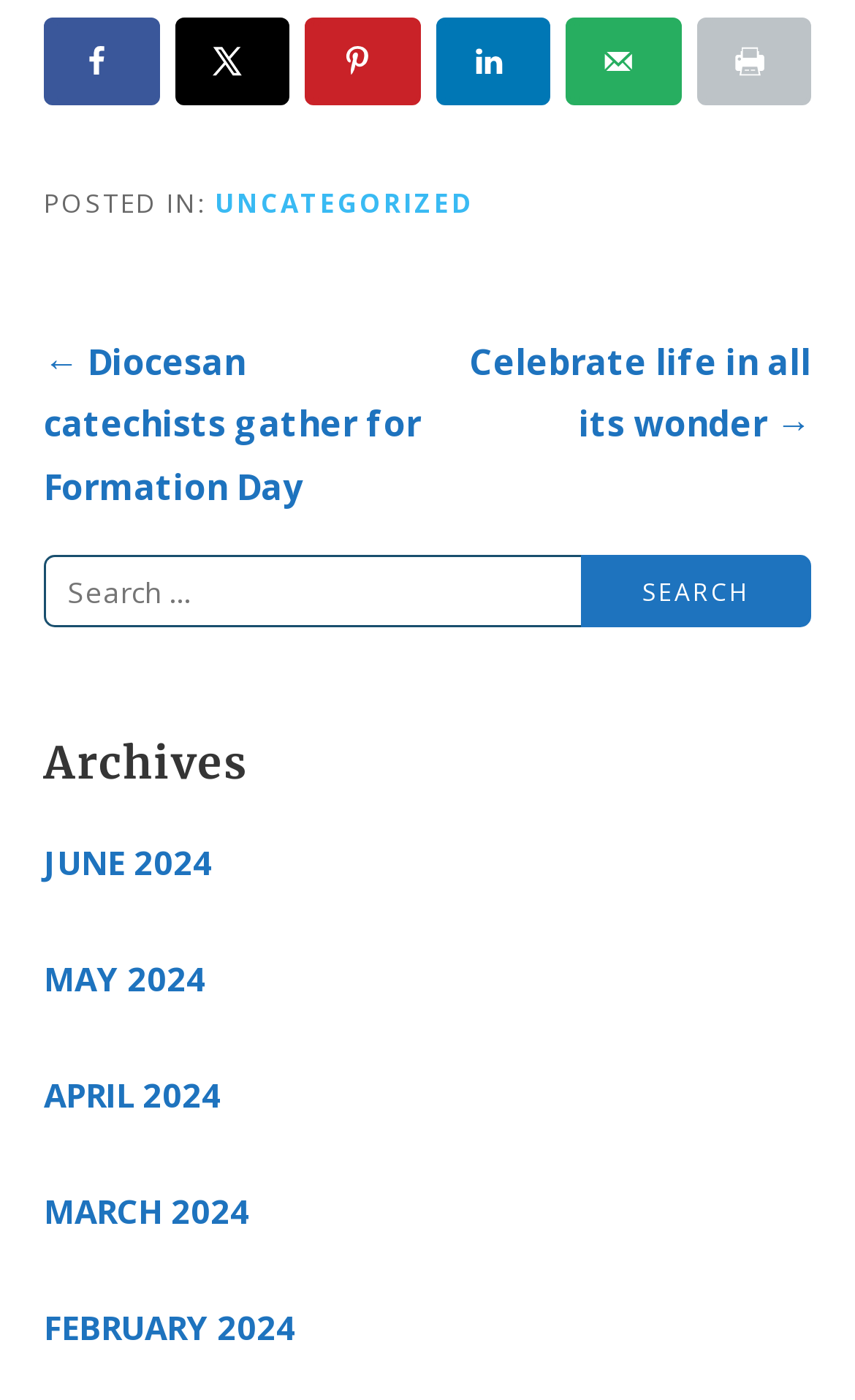What is the category of the current post?
Please respond to the question with as much detail as possible.

In the footer section, there is a 'POSTED IN:' label followed by a link 'UNCATEGORIZED', which suggests that the current post is categorized under 'UNCATEGORIZED'.